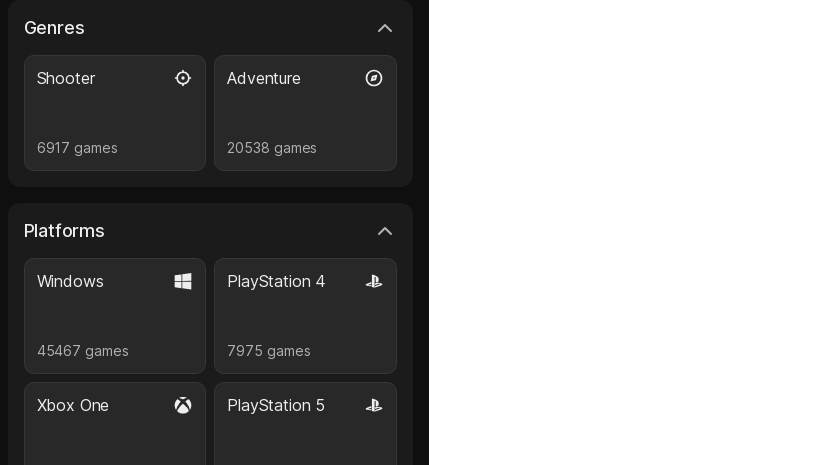Give a succinct answer to this question in a single word or phrase: 
What is the total number of games on Windows platform?

45,467